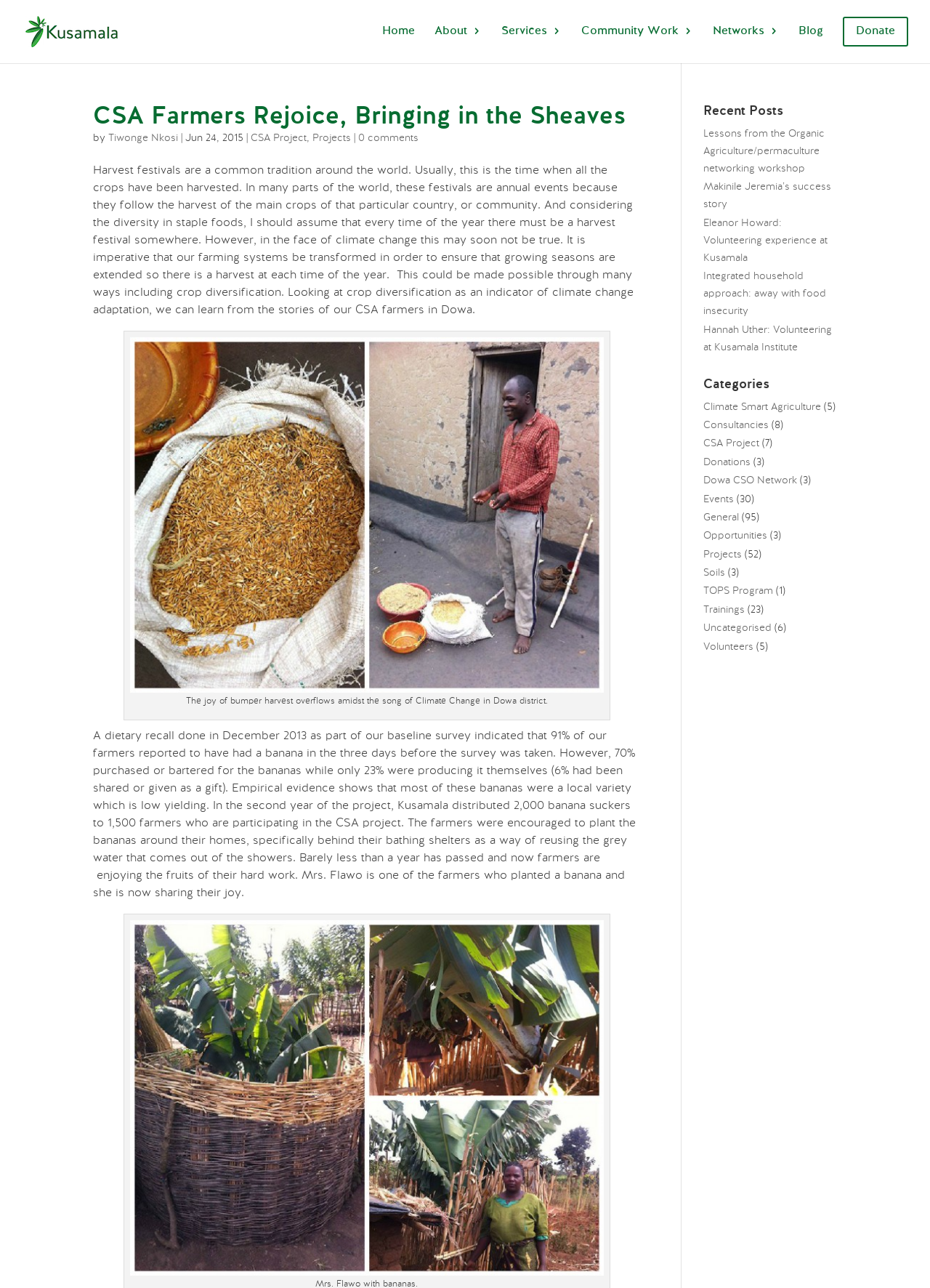Provide the bounding box coordinates for the UI element described in this sentence: "0 comments". The coordinates should be four float values between 0 and 1, i.e., [left, top, right, bottom].

[0.385, 0.103, 0.45, 0.111]